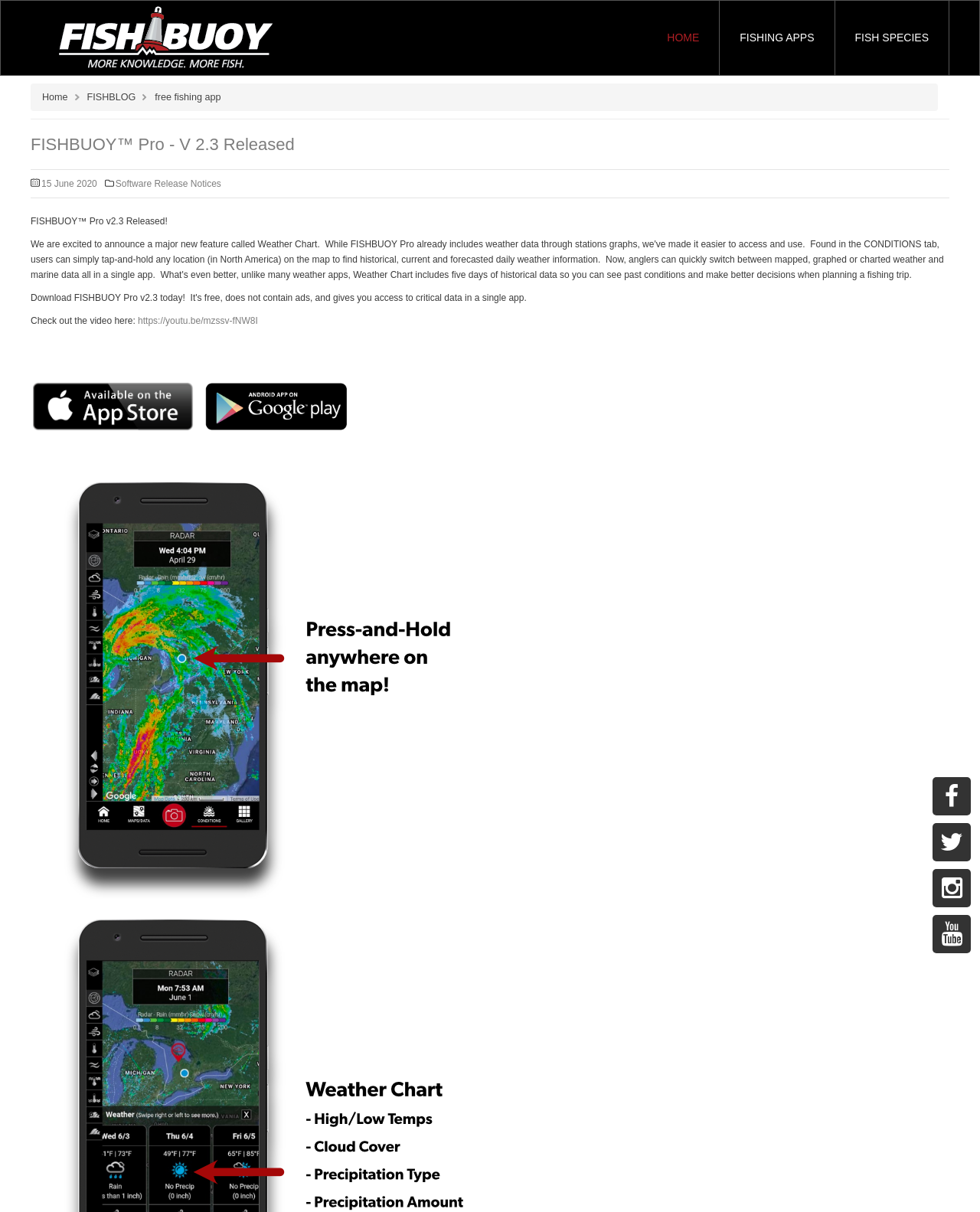Find the bounding box coordinates for the area that should be clicked to accomplish the instruction: "Read the 'FISHBUOY Pro - V 2.3 Released' article".

[0.031, 0.108, 0.969, 0.13]